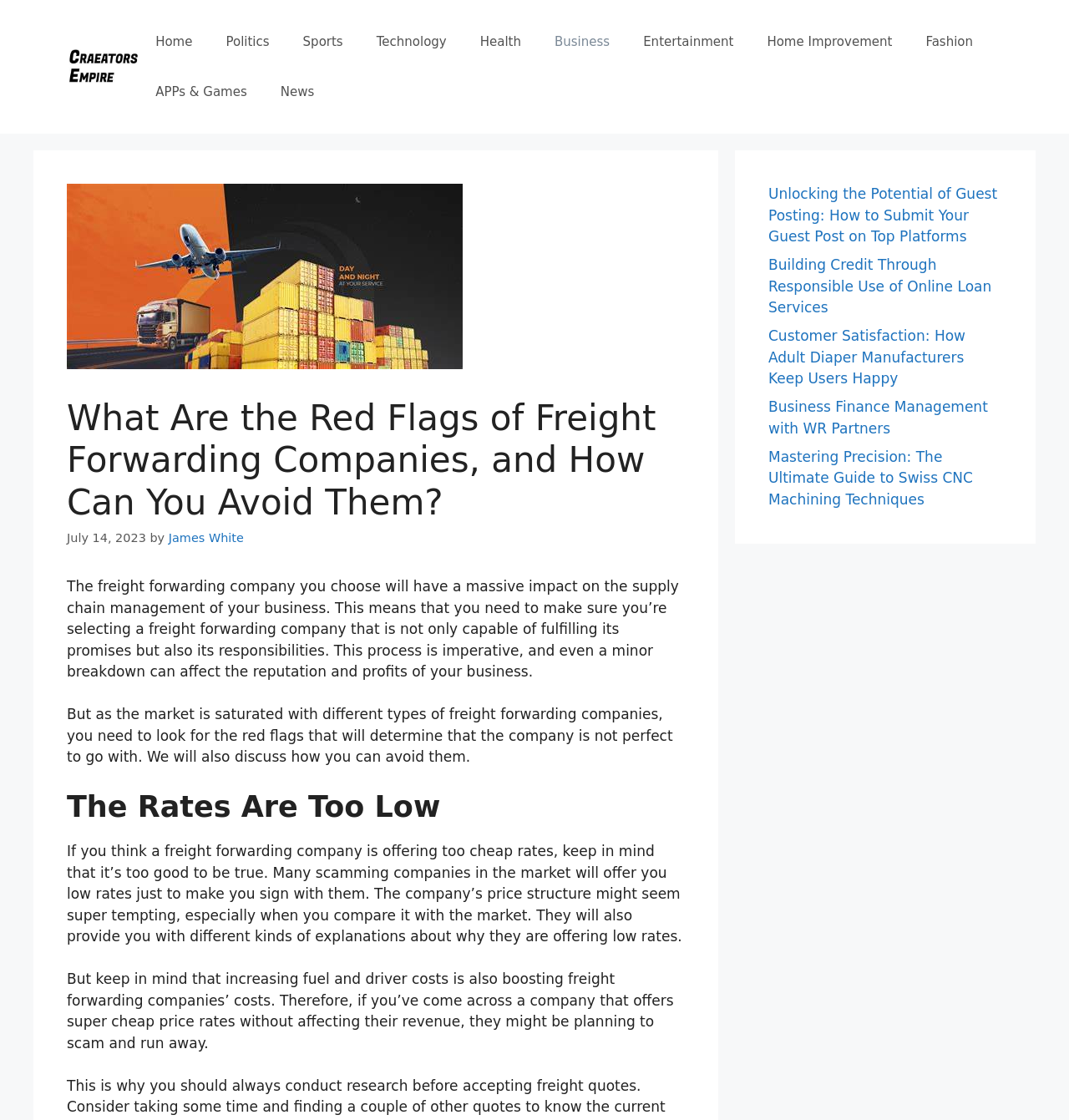Please identify the bounding box coordinates of the clickable element to fulfill the following instruction: "Click the link 'Unlocking the Potential of Guest Posting: How to Submit Your Guest Post on Top Platforms'". The coordinates should be four float numbers between 0 and 1, i.e., [left, top, right, bottom].

[0.719, 0.166, 0.933, 0.218]